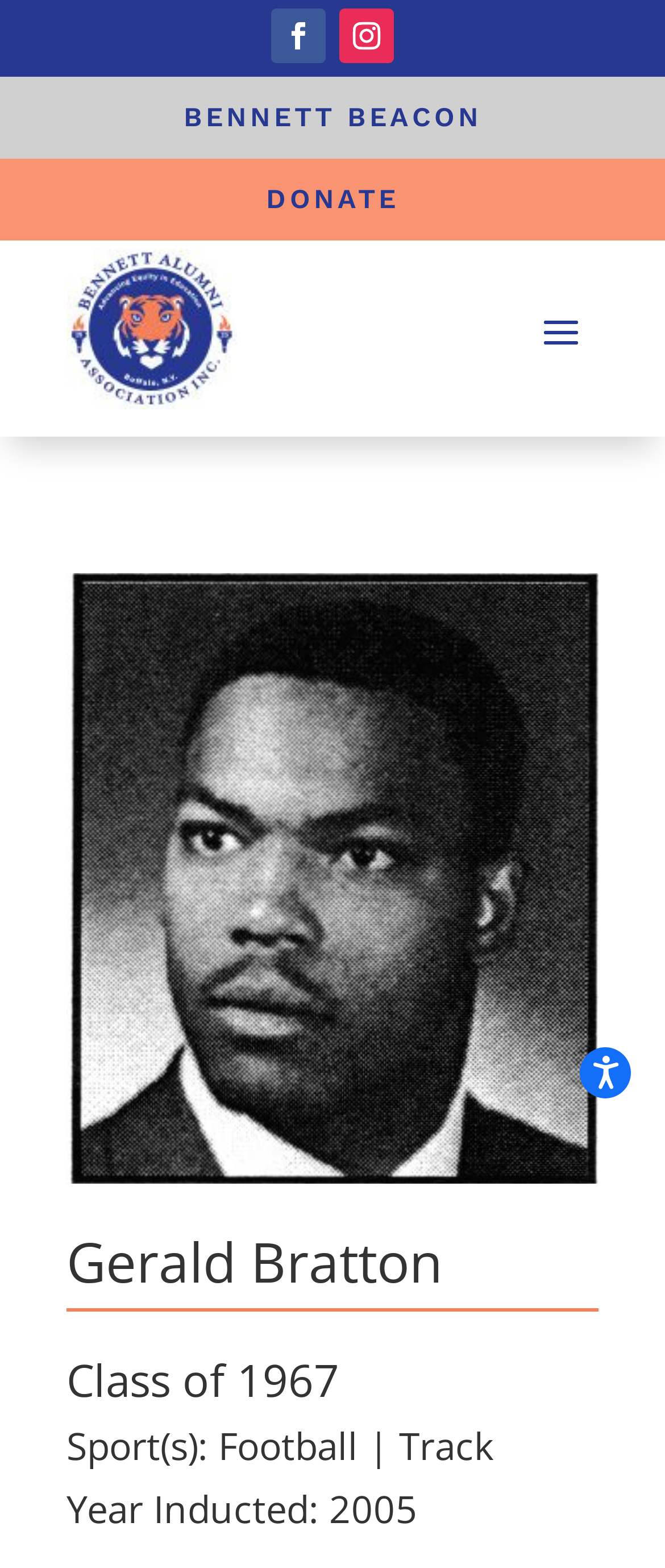Kindly determine the bounding box coordinates for the area that needs to be clicked to execute this instruction: "Visit the Bennett Alumni Association page".

[0.1, 0.158, 0.356, 0.261]